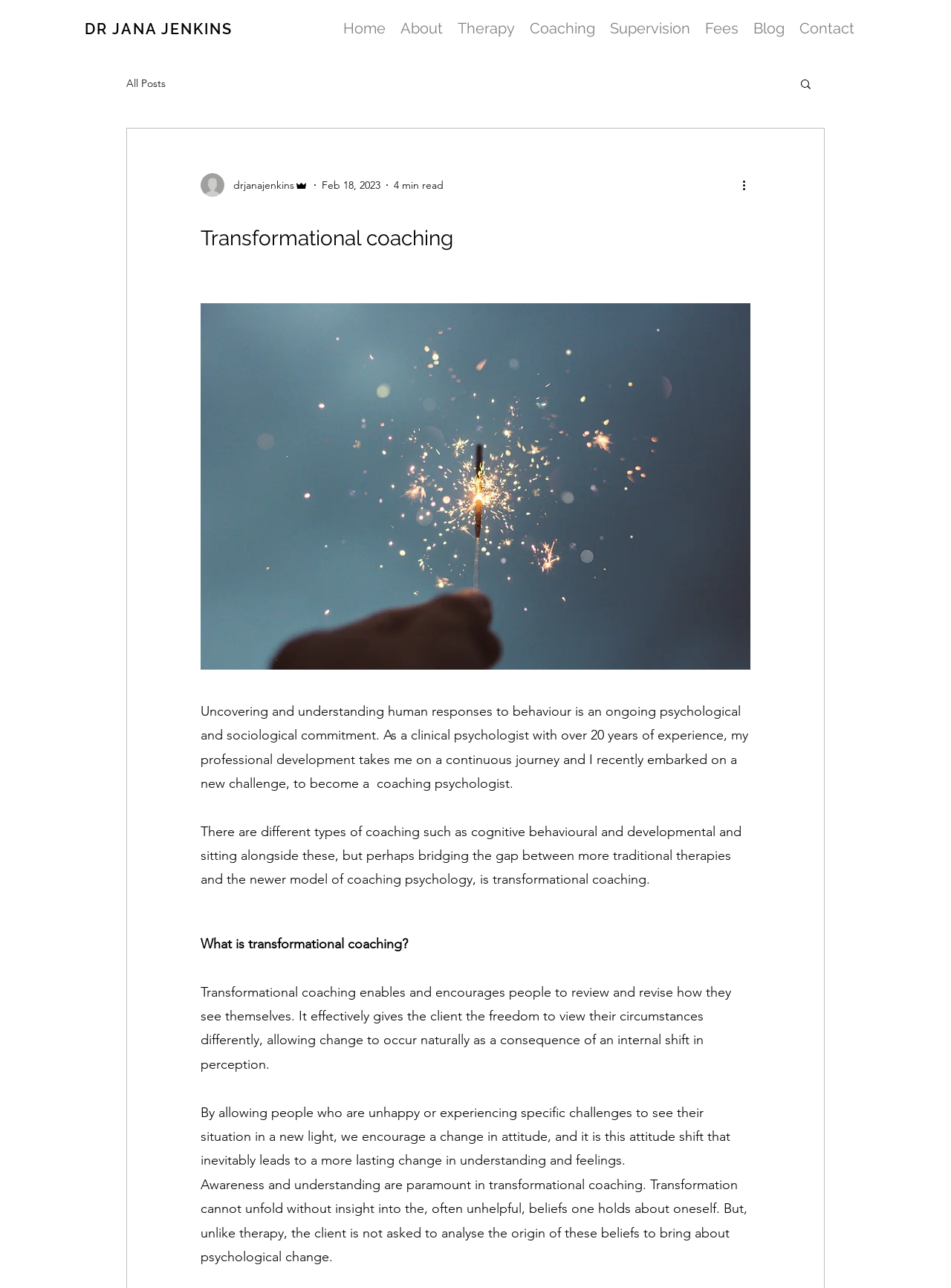Identify the bounding box for the given UI element using the description provided. Coordinates should be in the format (top-left x, top-left y, bottom-right x, bottom-right y) and must be between 0 and 1. Here is the description: DR JANA JENKINS

[0.089, 0.016, 0.245, 0.029]